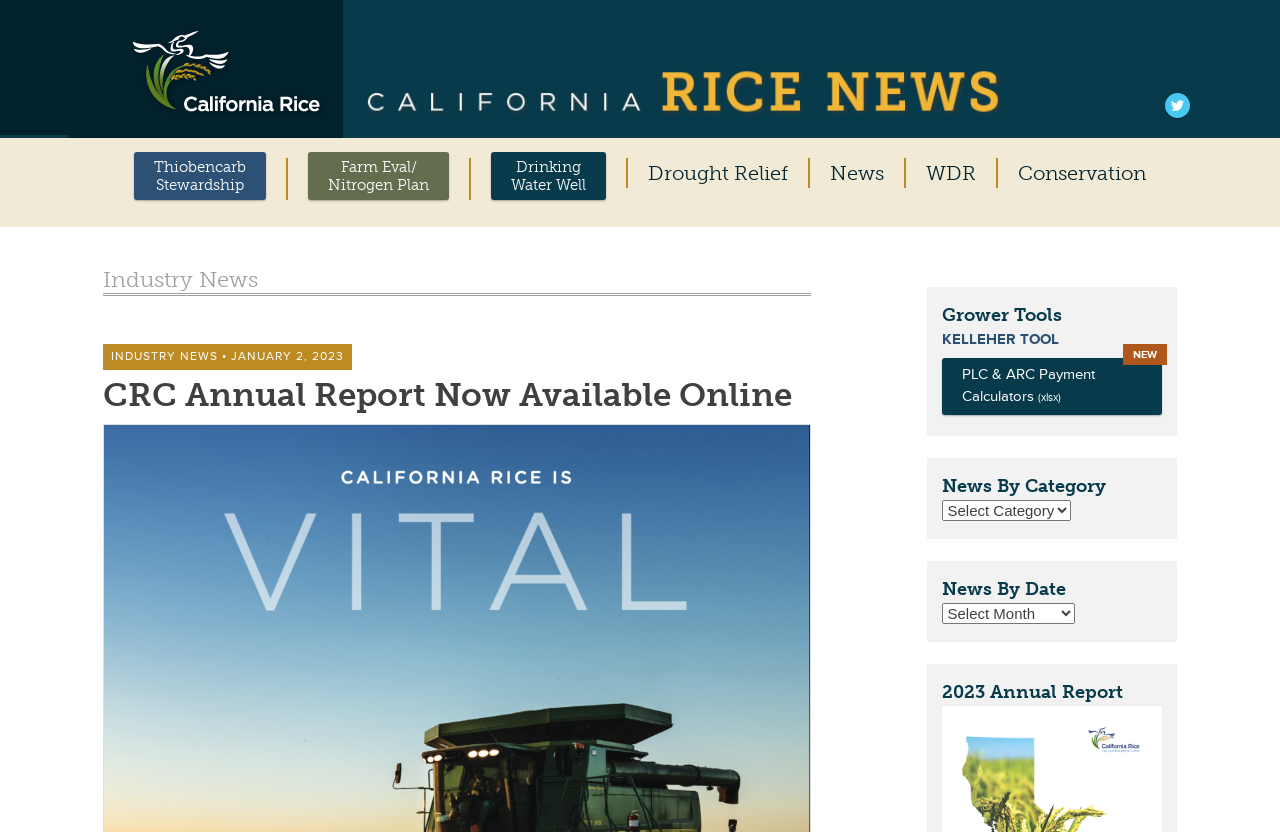Offer a thorough description of the webpage.

The webpage is about the California Rice Commission, with a prominent logo at the top left corner. The main heading "California Rice News" is located at the top center of the page. 

To the top right, there are social media links, including Twitter, represented by an icon. Below the main heading, there are several links to different topics, such as "Thiobencarb Stewardship", "Farm Eval/ Nitrogen Plan", "Drinking Water Well", "Drought Relief", "News", "WDR", and "Conservation". 

The main content of the page is divided into three sections. The first section, "Industry News", is located at the top left and features a heading with a link to "JANUARY 2, 2023" below it. The second section, "CRC Annual Report Now Available Online", is located below the "Industry News" section and has a prominent heading. 

The third section, located at the right side of the page, is divided into four subsections: "Grower Tools", "KELLEHER TOOL", "News By Category", and "News By Date". Each subsection has a heading, and some of them have links or comboboxes. There is also a "2023 Annual Report" heading at the bottom right of the page.